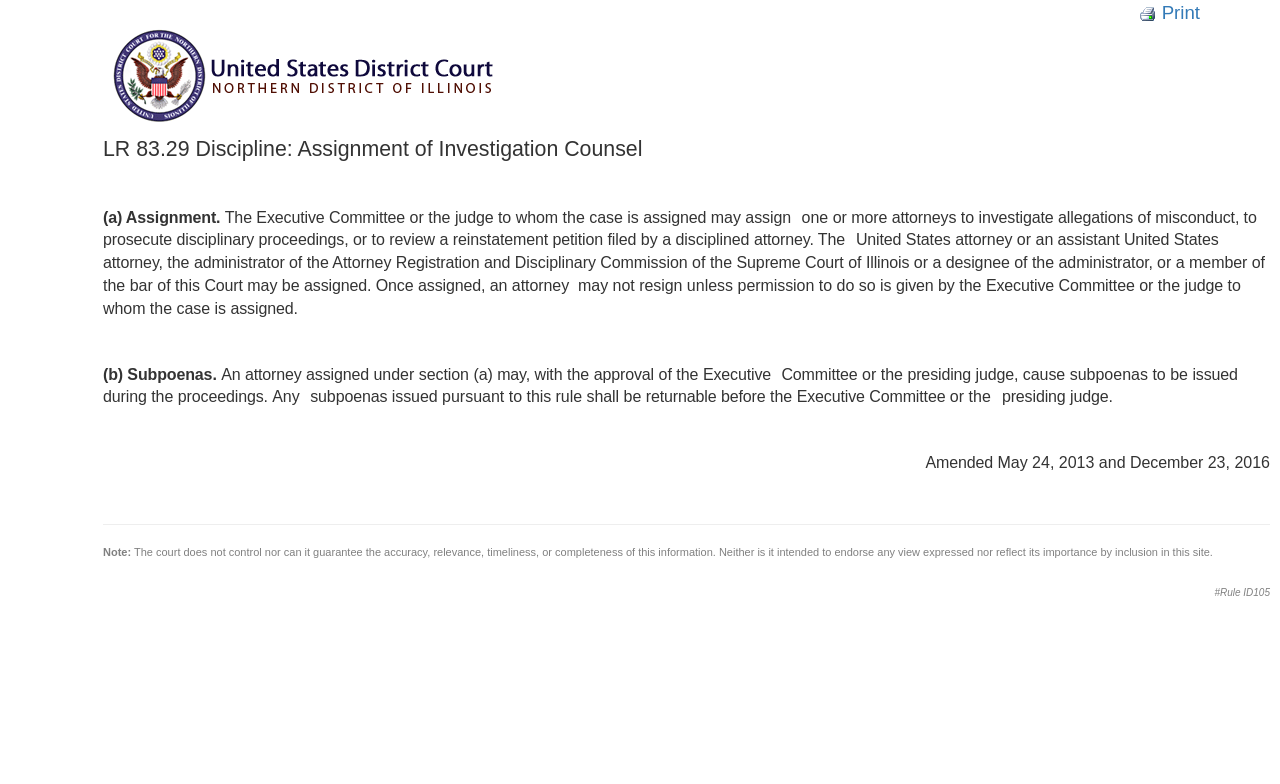Respond concisely with one word or phrase to the following query:
What type of information is presented on this webpage?

Legal information